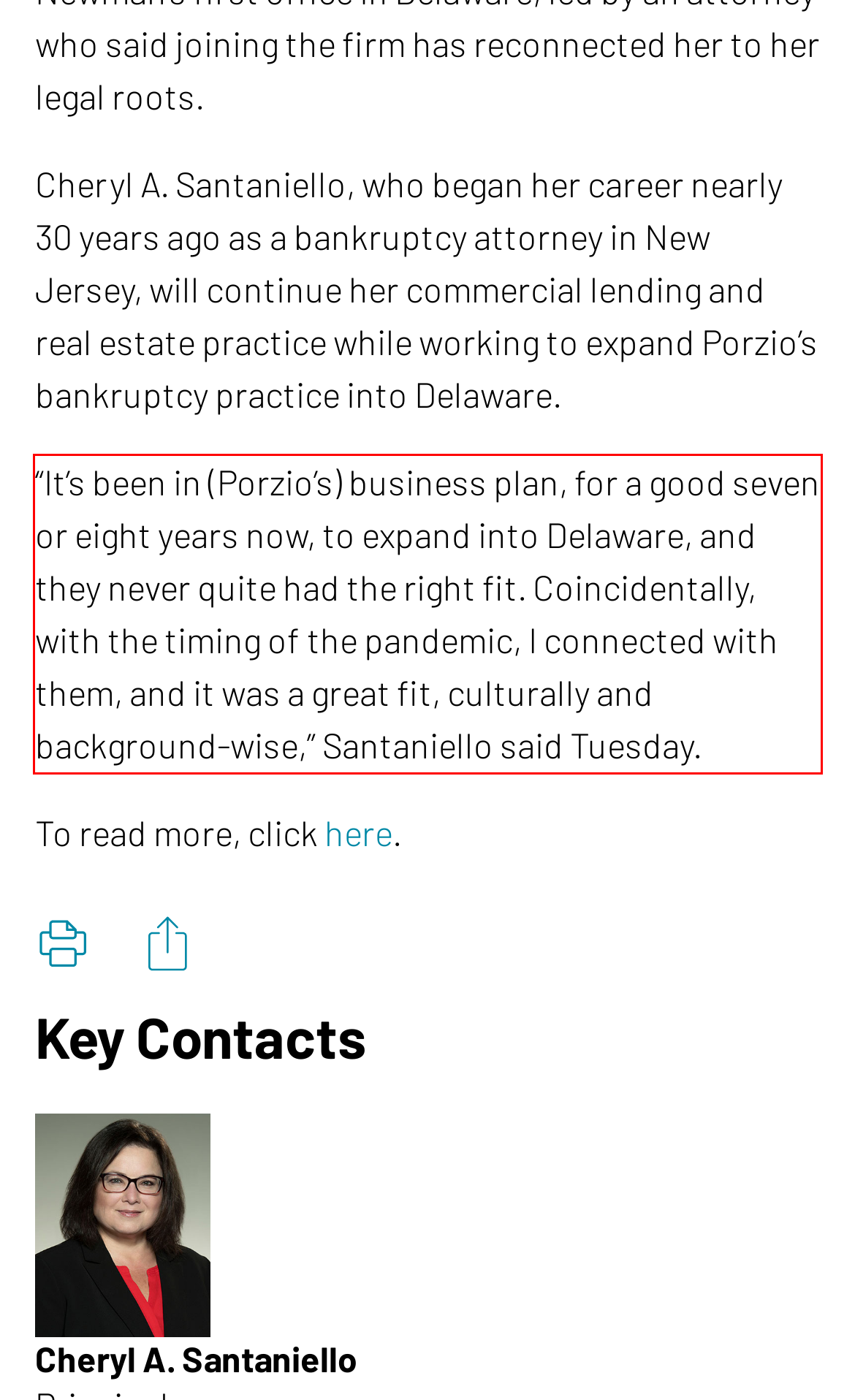Using the provided screenshot of a webpage, recognize and generate the text found within the red rectangle bounding box.

“It’s been in (Porzio’s) business plan, for a good seven or eight years now, to expand into Delaware, and they never quite had the right fit. Coincidentally, with the timing of the pandemic, I connected with them, and it was a great fit, culturally and background-wise,” Santaniello said Tuesday.